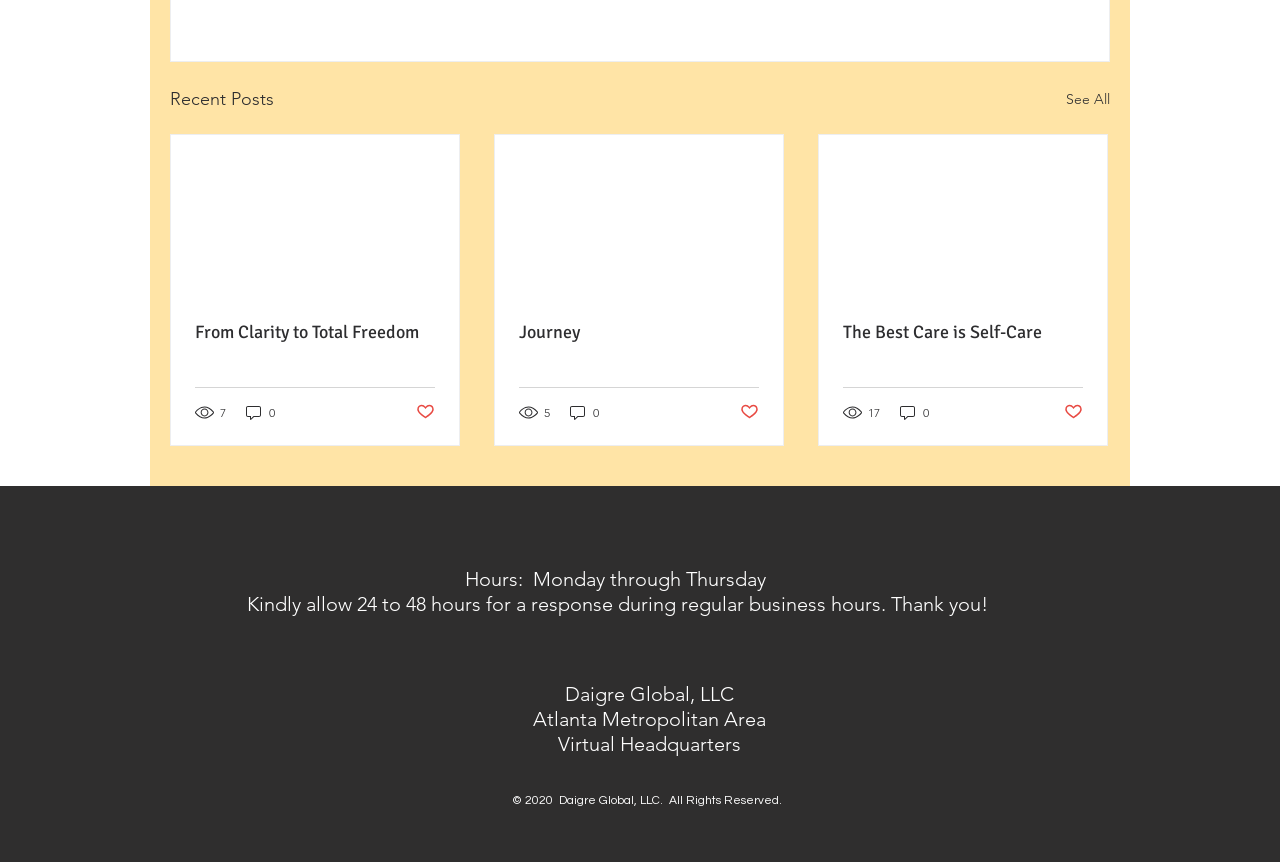Locate the bounding box coordinates of the clickable area needed to fulfill the instruction: "Read the article 'From Clarity to Total Freedom'".

[0.152, 0.372, 0.34, 0.398]